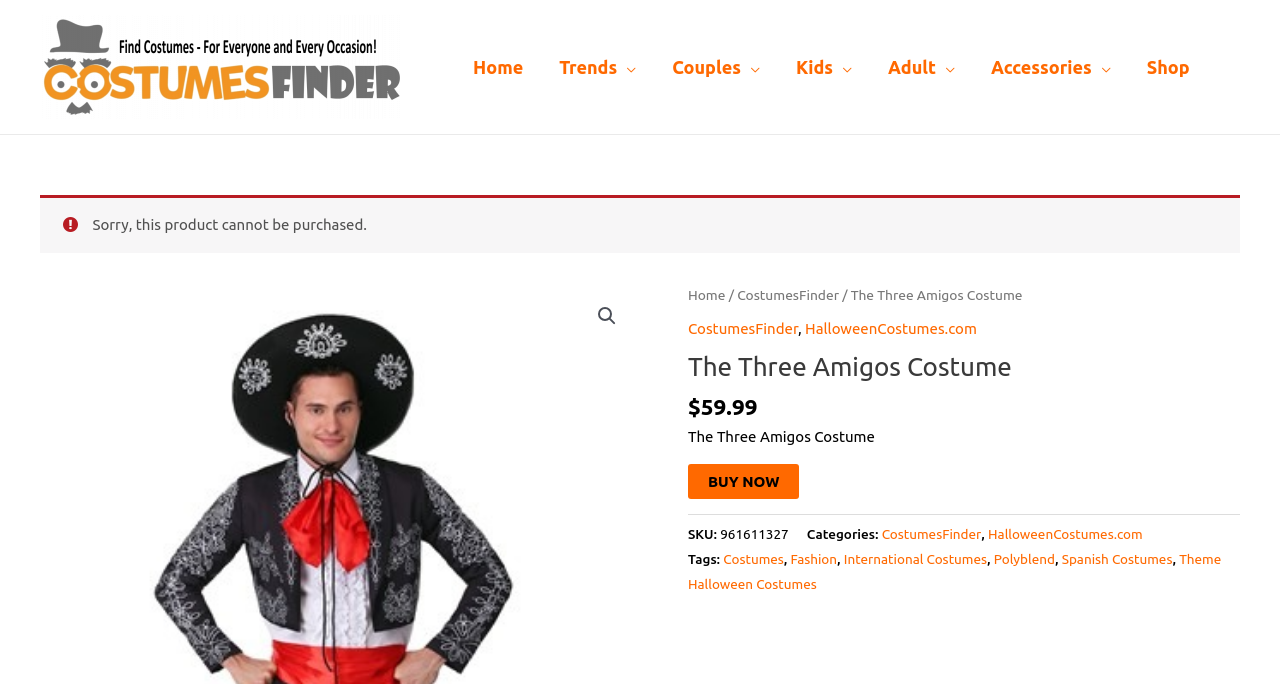Give a one-word or one-phrase response to the question:
What is the price of The Three Amigos Costume?

$59.99